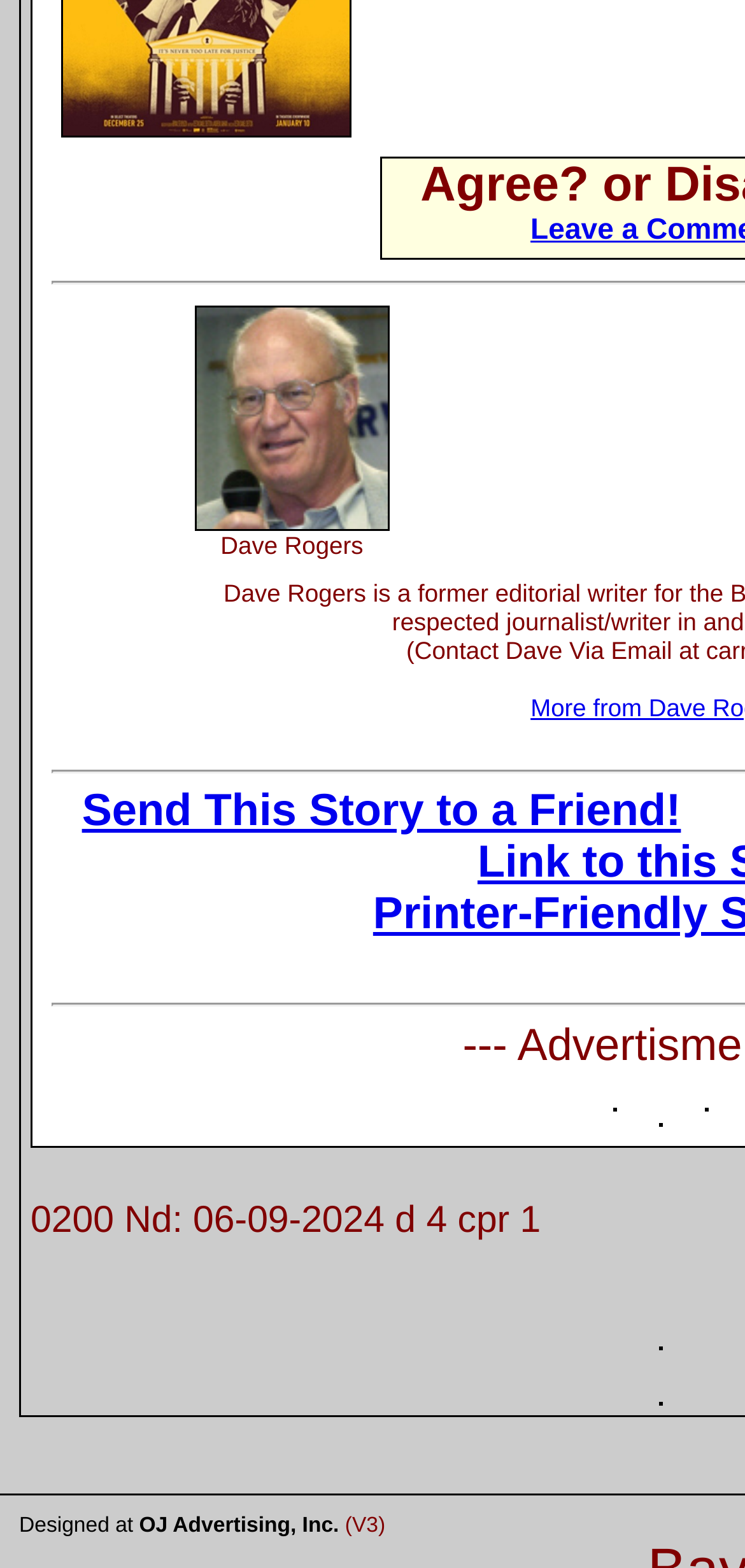Provide the bounding box coordinates for the specified HTML element described in this description: "Designed at OJ Advertising, Inc.". The coordinates should be four float numbers ranging from 0 to 1, in the format [left, top, right, bottom].

[0.026, 0.935, 0.455, 0.95]